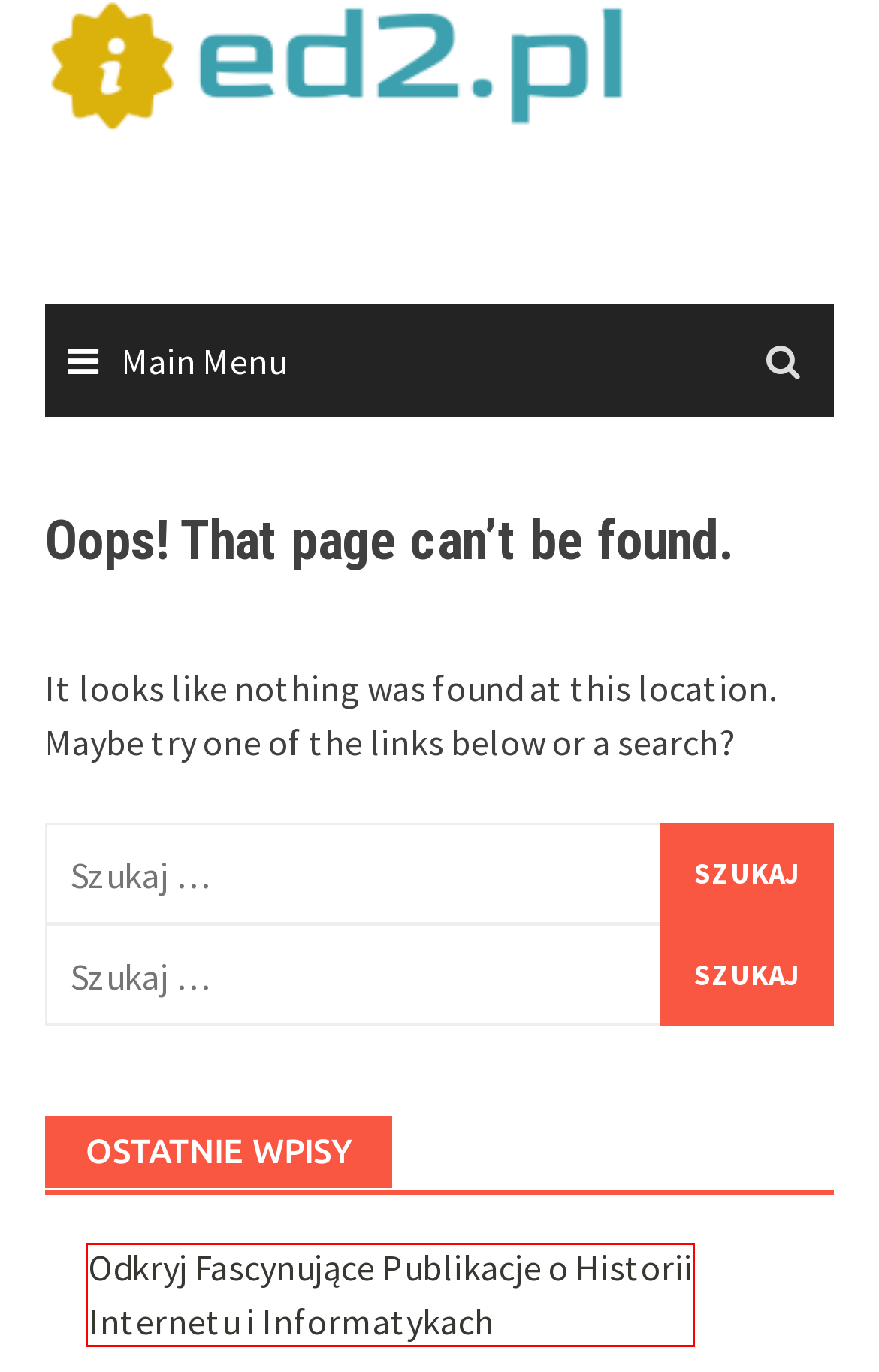Review the screenshot of a webpage that includes a red bounding box. Choose the webpage description that best matches the new webpage displayed after clicking the element within the bounding box. Here are the candidates:
A. Odkryj Fascynujące Publikacje o Historii Internetu i Informatykach - ed2.pl
B. Archiwa Rozrywka - ed2.pl
C. styczeń 2024 - ed2.pl
D. Archiwa Kulinaria - ed2.pl
E. czerwiec 2021 - ed2.pl
F. ed2.pl -
G. Najlepsze Sposoby na Obliczenie Dziennej Dawki Jedzenia Dla Twojego Psa - ed2.pl
H. marzec 2022 - ed2.pl

A